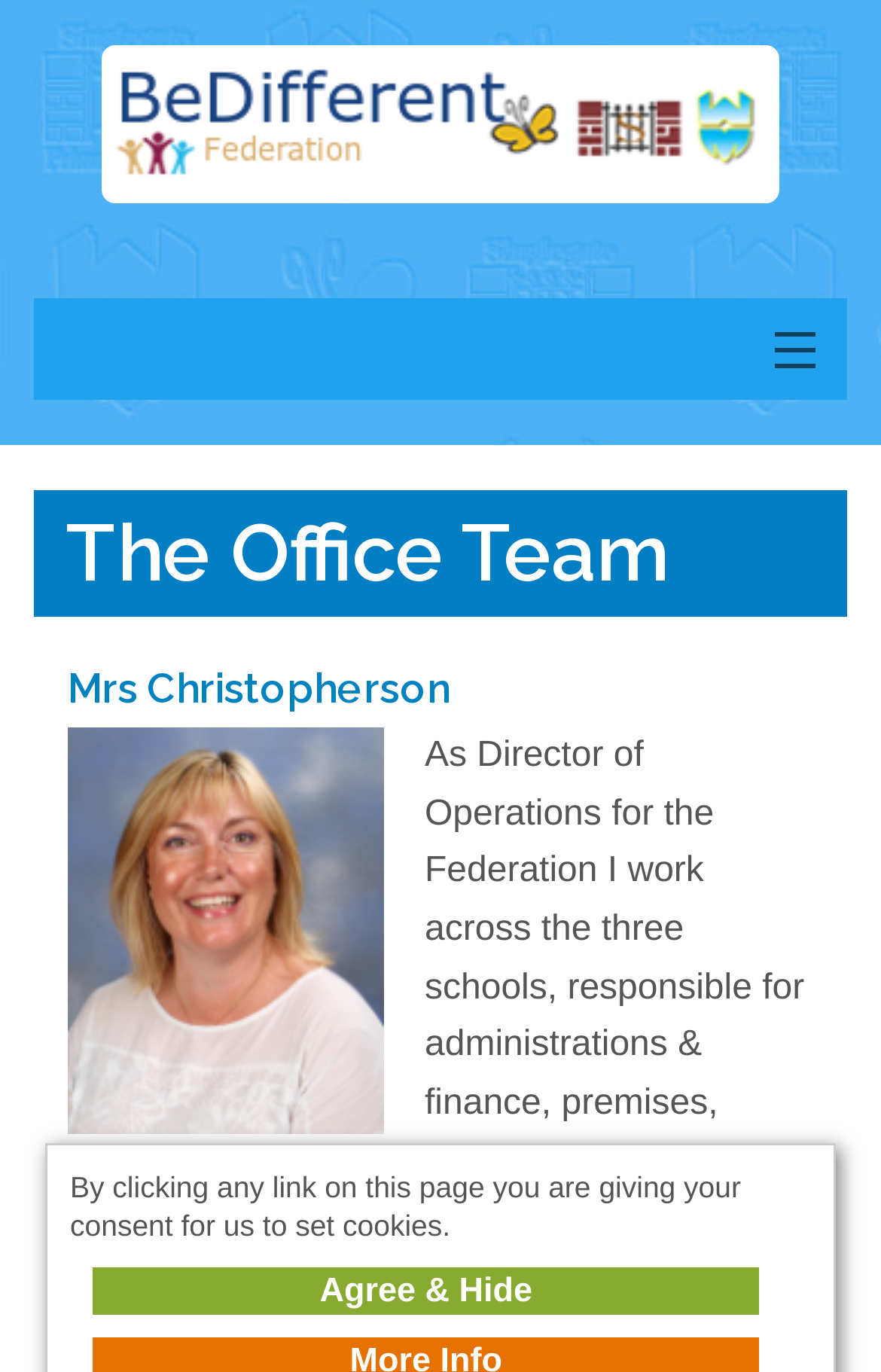Using the element description: "Agree & Hide", determine the bounding box coordinates for the specified UI element. The coordinates should be four float numbers between 0 and 1, [left, top, right, bottom].

[0.105, 0.924, 0.862, 0.958]